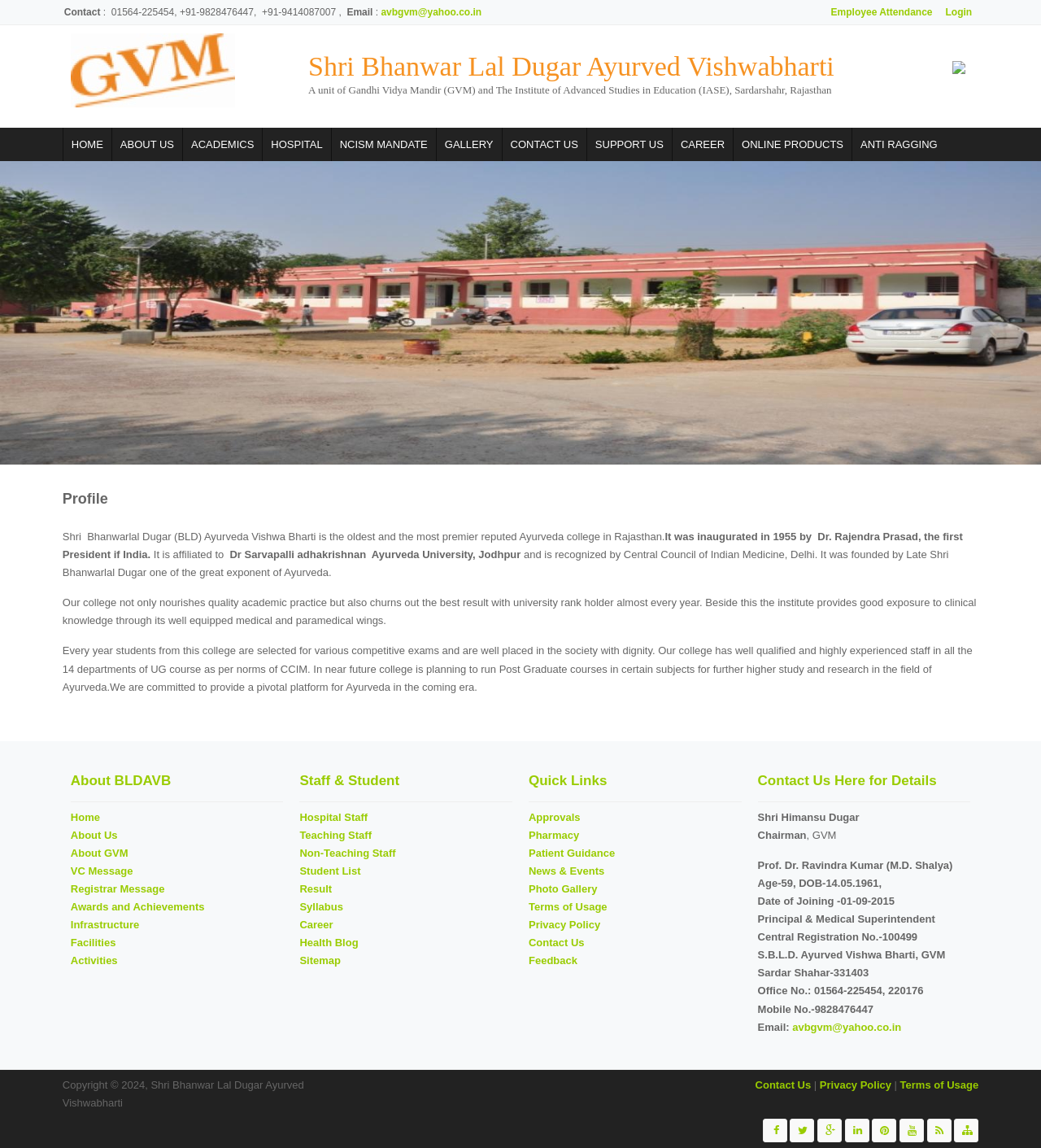Please answer the following question as detailed as possible based on the image: 
What is the date of joining of the principal?

The date of joining of the principal can be found in the static text element on the webpage, which is 'Date of Joining -01-09-2015'.